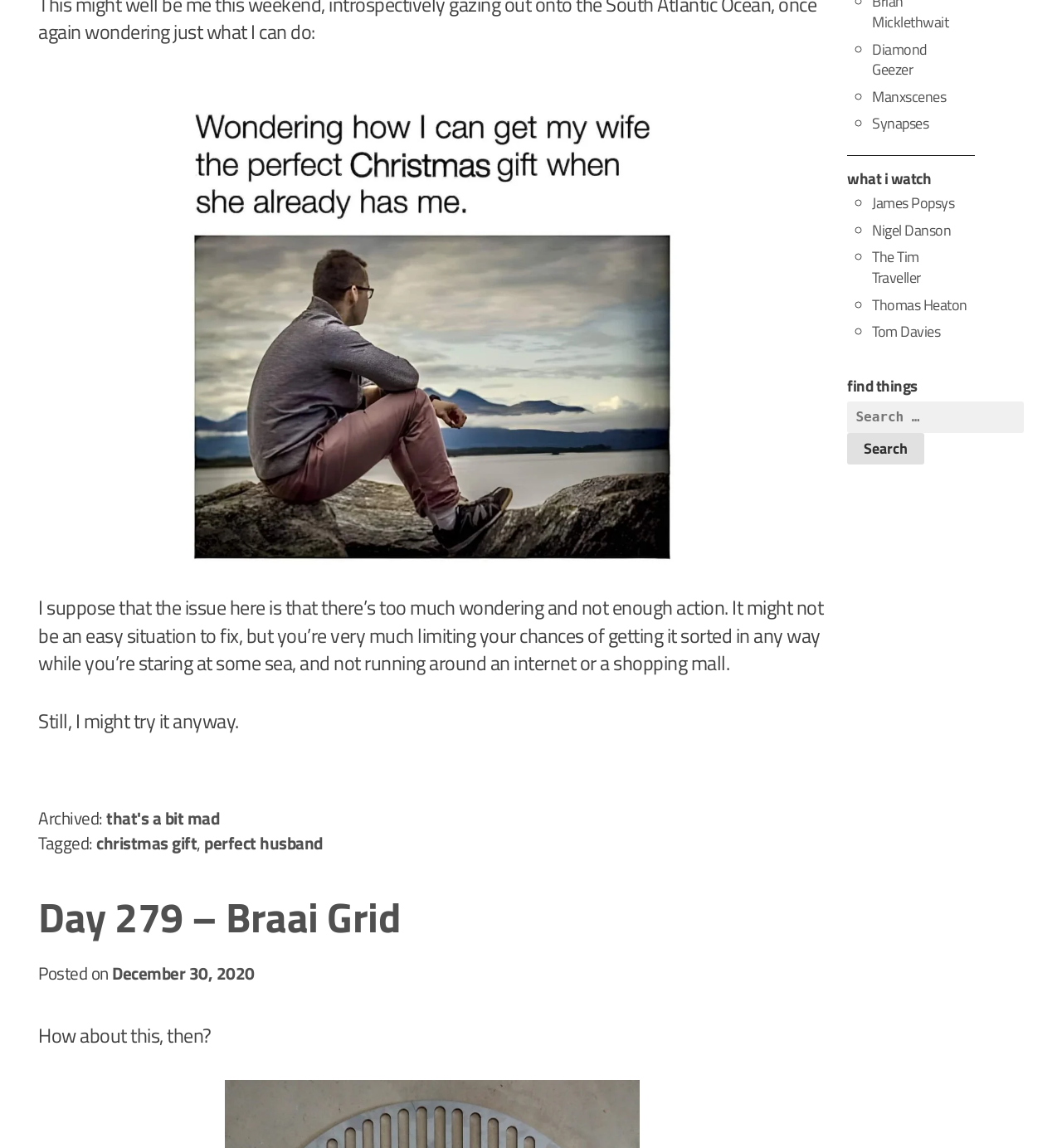Identify the bounding box coordinates of the HTML element based on this description: "Manxscenes".

[0.821, 0.074, 0.891, 0.094]